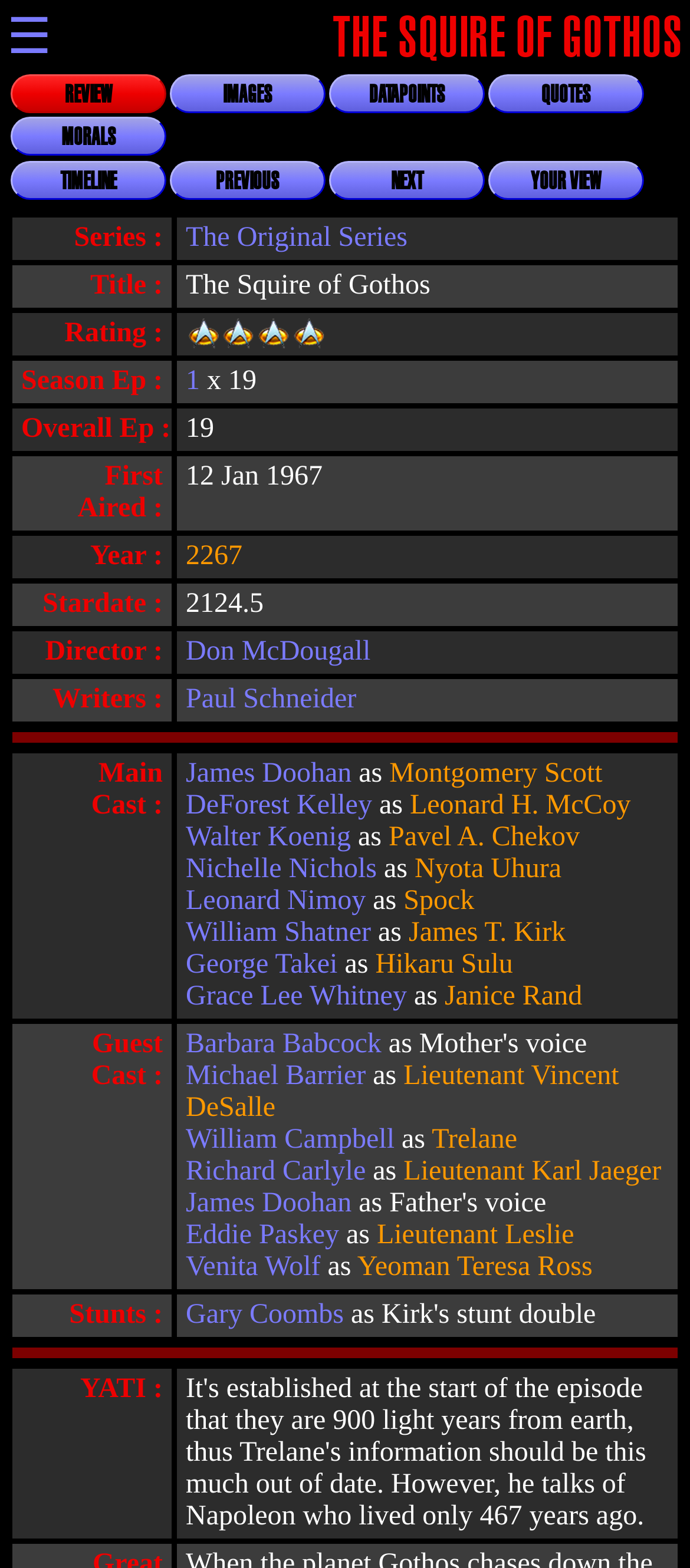Using the information in the image, give a detailed answer to the following question: What is the rating of this episode?

I found the rating of the episode by looking at the link element with the text '4' at coordinates [0.269, 0.203, 0.526, 0.222], which is next to the 'Rating :' static text element at coordinates [0.093, 0.203, 0.236, 0.222].